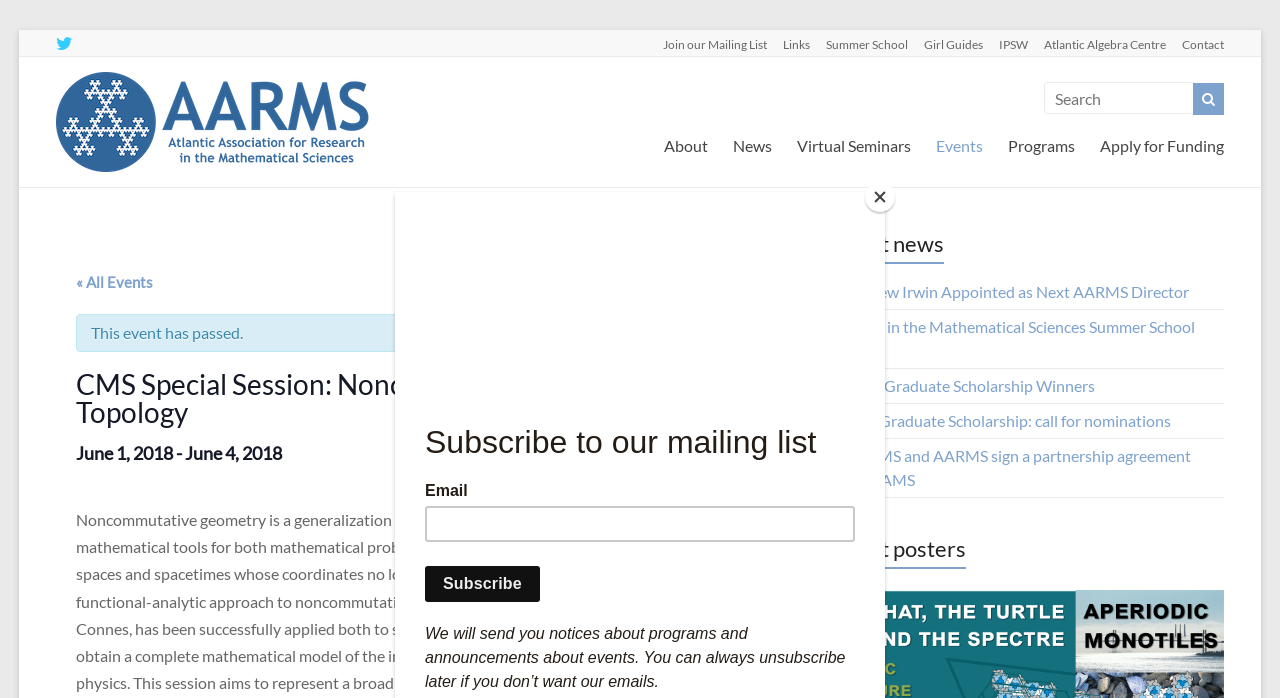Pinpoint the bounding box coordinates of the area that must be clicked to complete this instruction: "Search for something".

[0.815, 0.117, 0.934, 0.163]